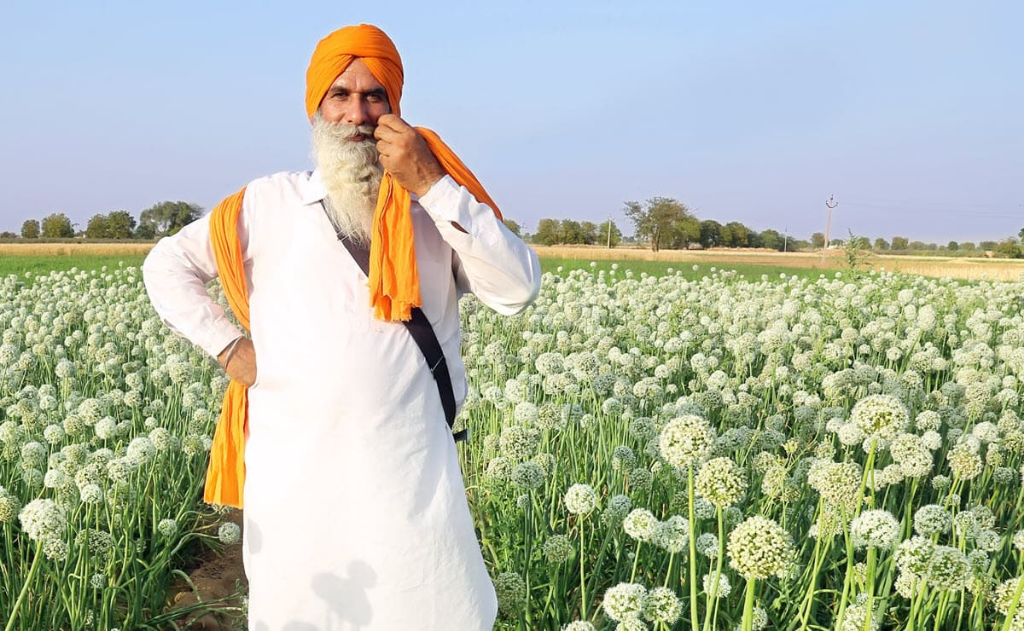What is the goal of the 'Doubling farmers’ income by 2022' initiative?
Carefully analyze the image and provide a thorough answer to the question.

The image reflects the importance of agriculture in India's economy, particularly in the context of initiatives like 'Doubling farmers’ income by 2022', which aims to improve the economic condition of farmers by doubling their income by 2022.